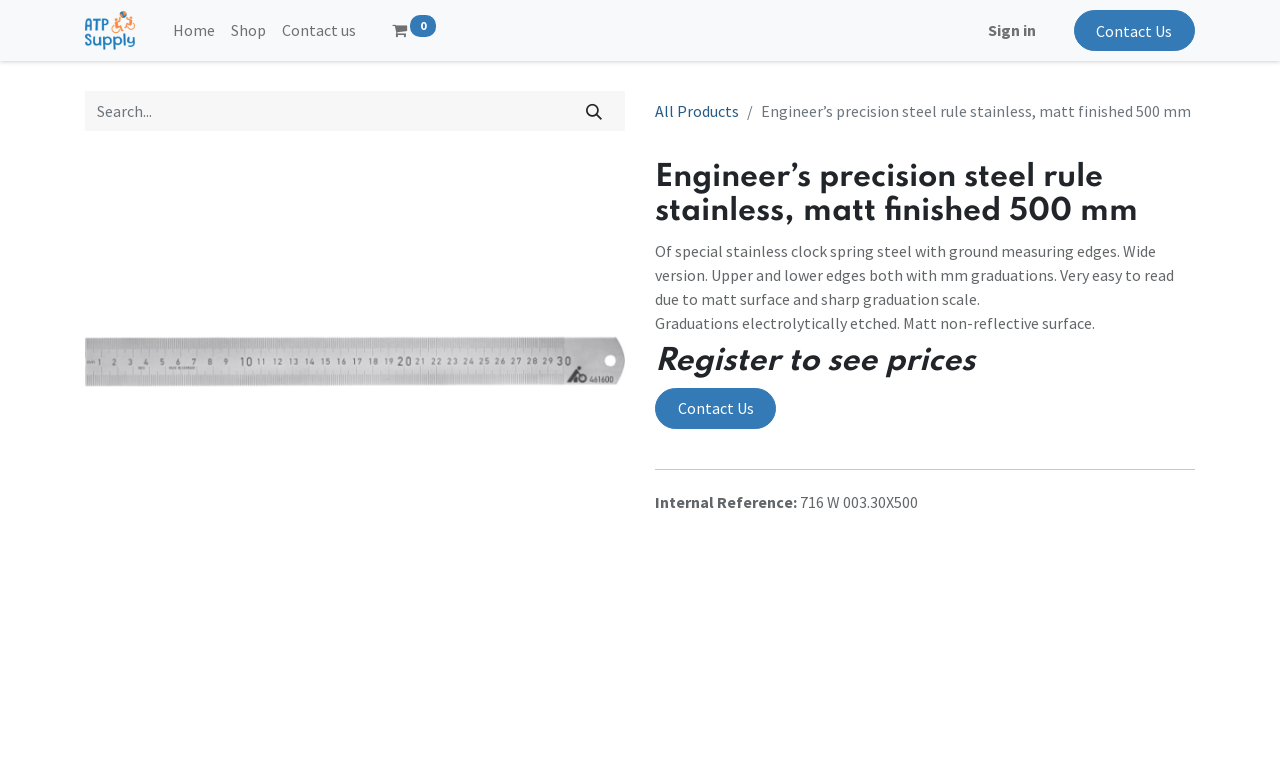Point out the bounding box coordinates of the section to click in order to follow this instruction: "View all products".

[0.512, 0.133, 0.577, 0.159]